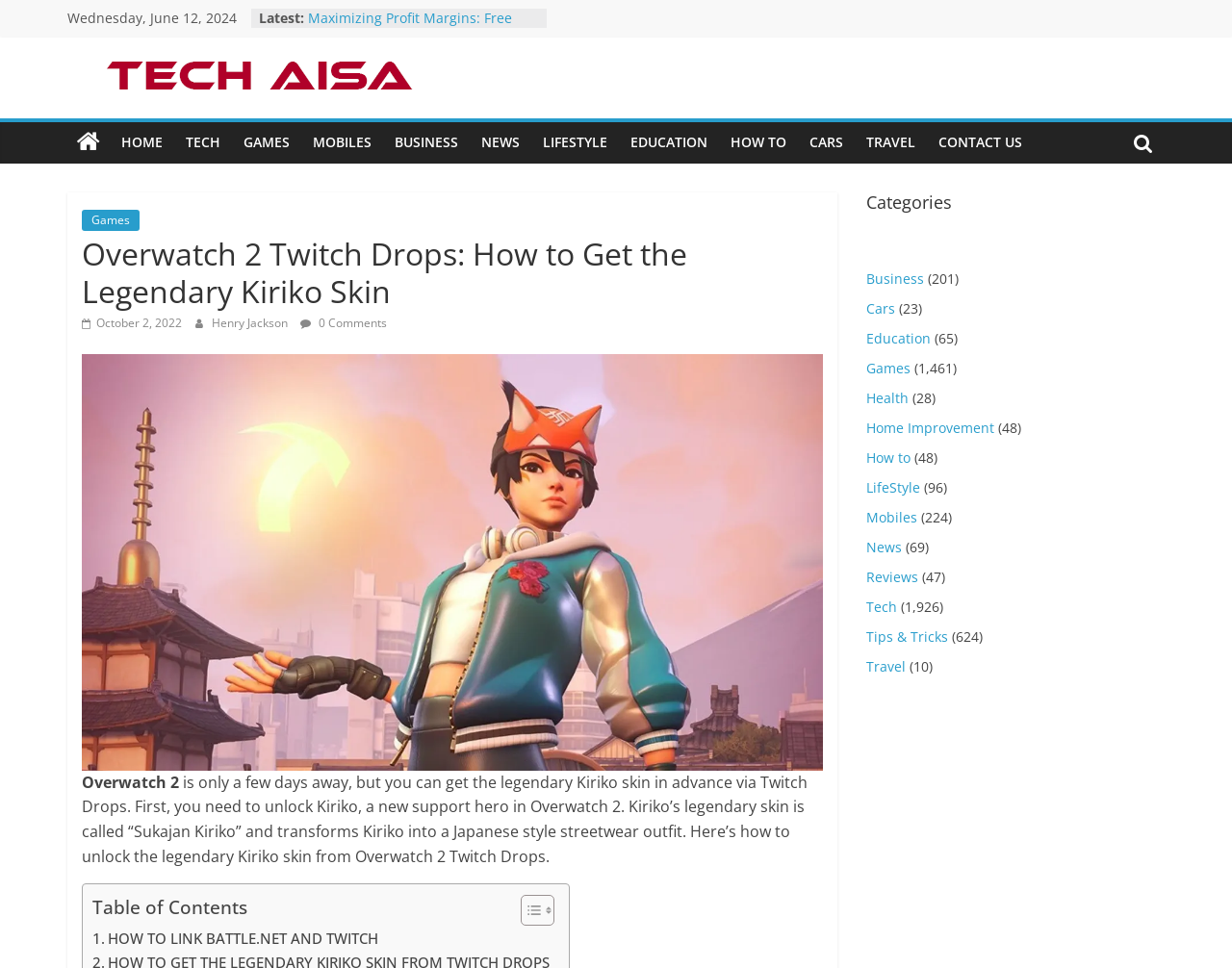Use a single word or phrase to respond to the question:
What is the date of the article?

October 2, 2022